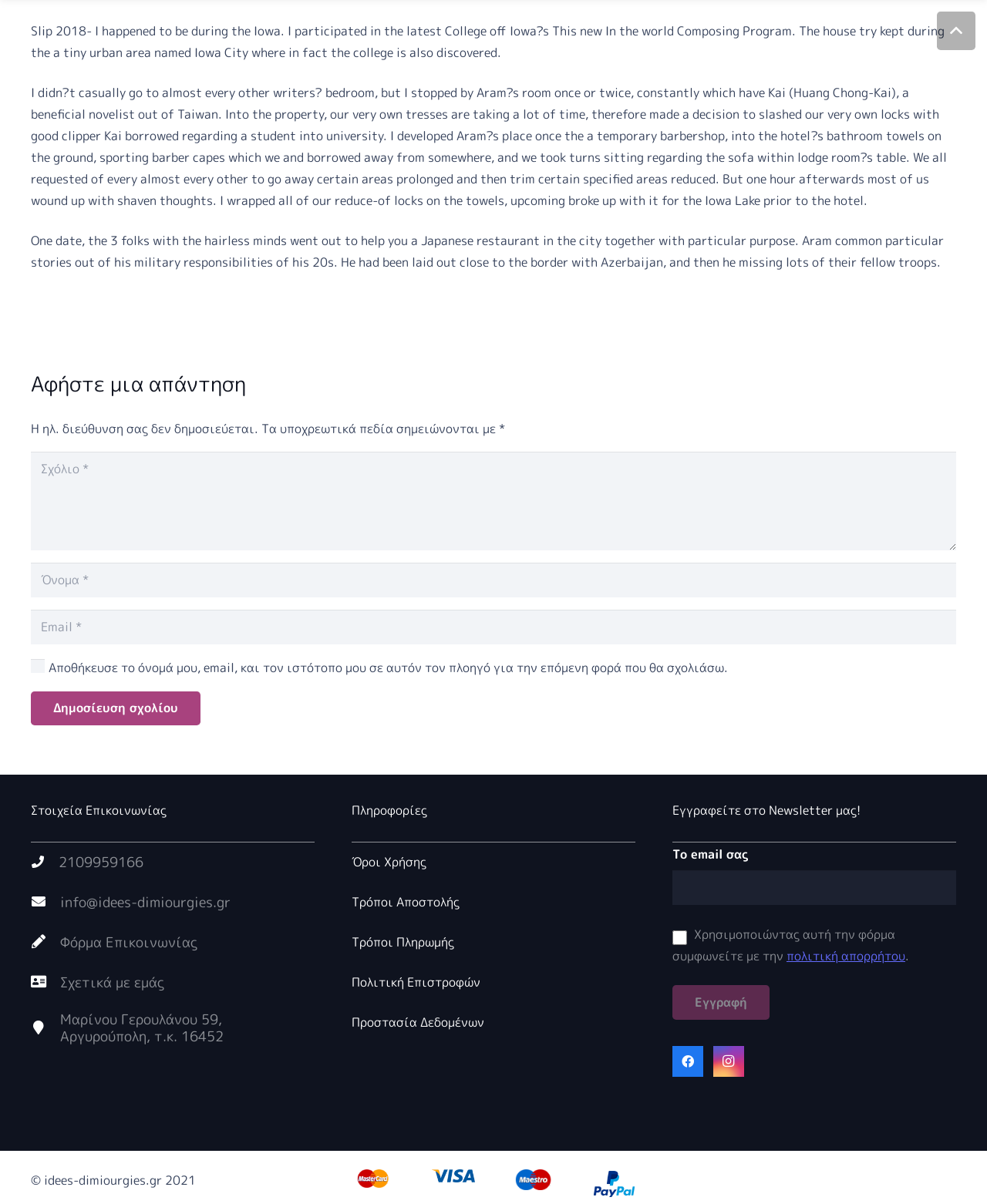Consider the image and give a detailed and elaborate answer to the question: 
What is the copyright information listed on the webpage?

The copyright information listed on the webpage is idees-dimiourgies.gr 2021. This can be found at the bottom of the page and indicates that the content of the webpage is copyrighted by idees-dimiourgies.gr for the year 2021.